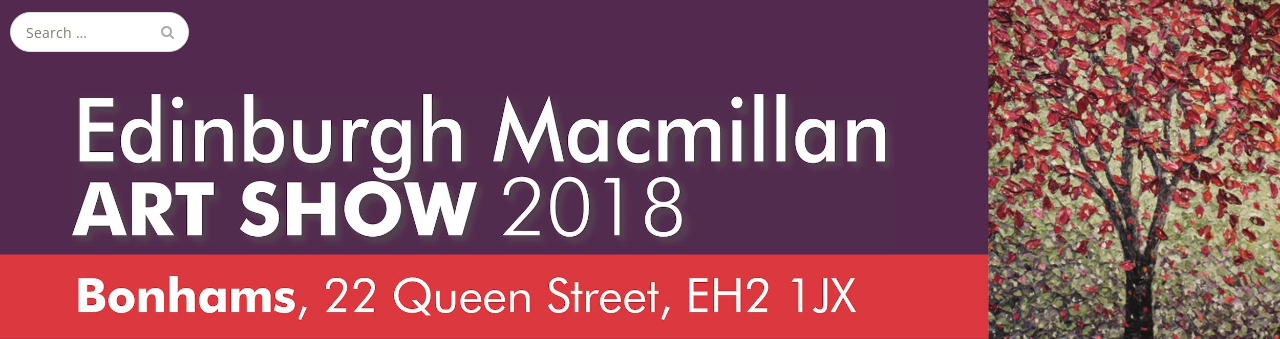What is the location of the art show?
Answer with a single word or short phrase according to what you see in the image.

Bonhams, 22 Queen Street, EH2 1JX